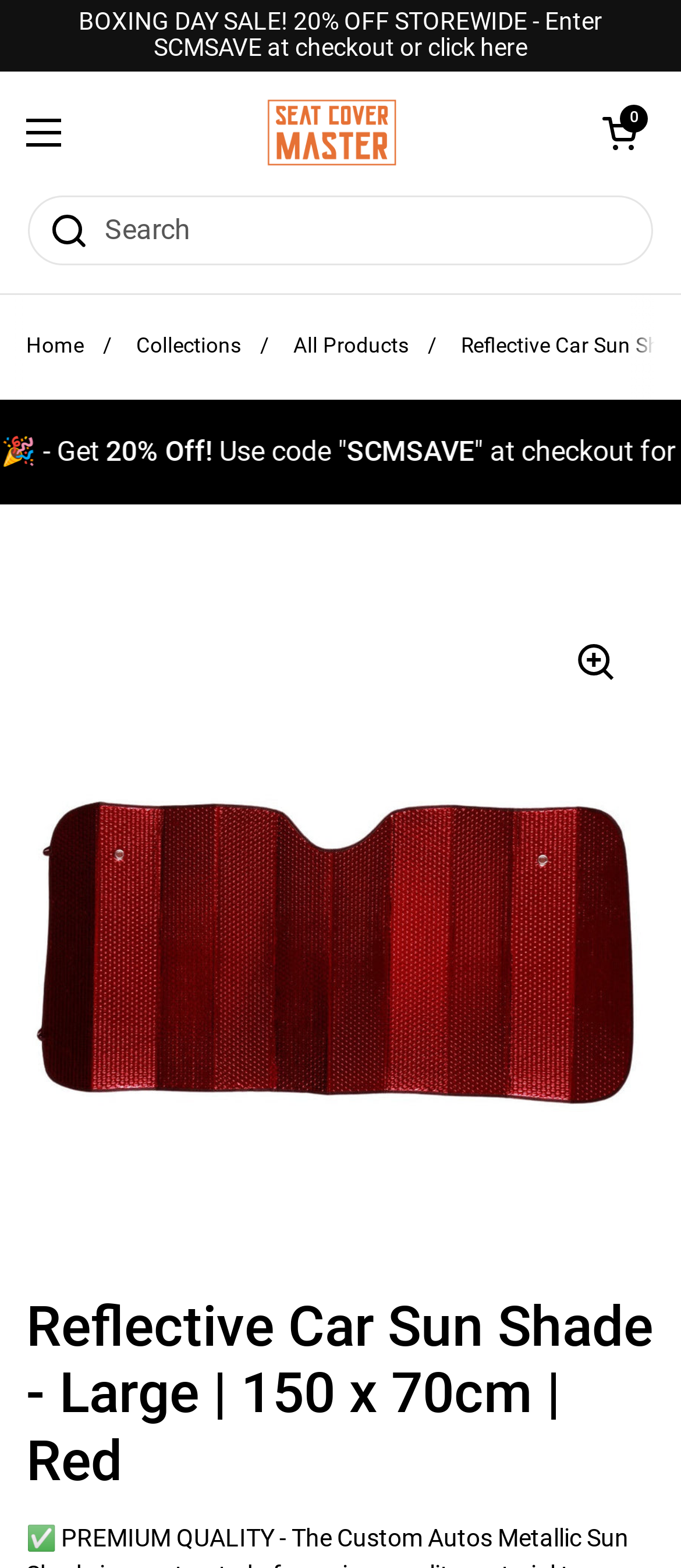Highlight the bounding box coordinates of the element that should be clicked to carry out the following instruction: "Explore collections". The coordinates must be given as four float numbers ranging from 0 to 1, i.e., [left, top, right, bottom].

[0.2, 0.213, 0.354, 0.228]